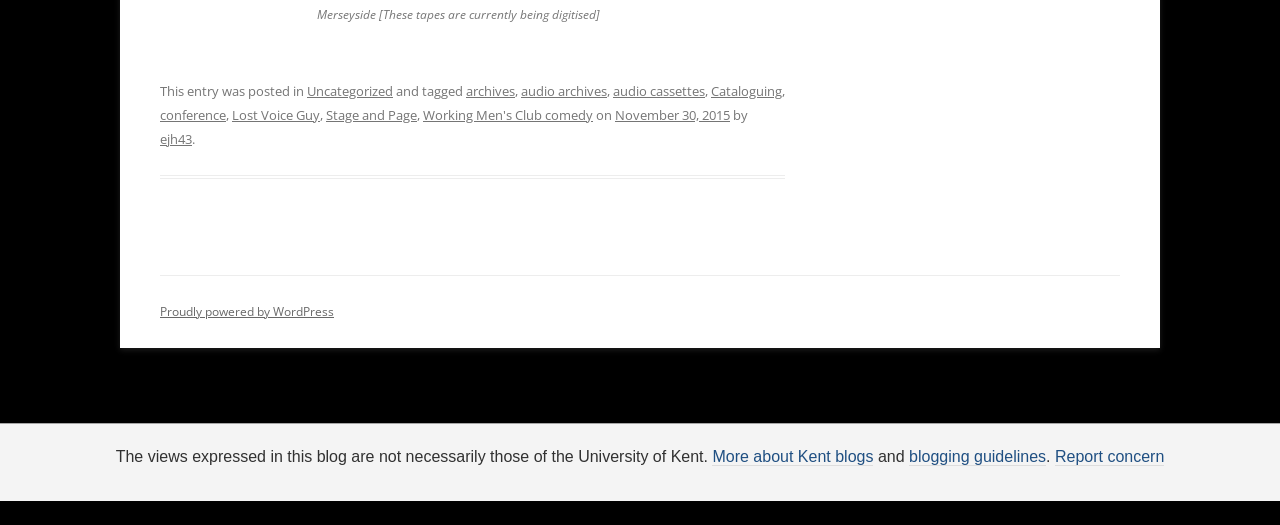What is the category of the blog post?
Please provide a detailed and comprehensive answer to the question.

The category of the blog post can be determined by looking at the footer section of the webpage, where it says 'This entry was posted in Uncategorized'.